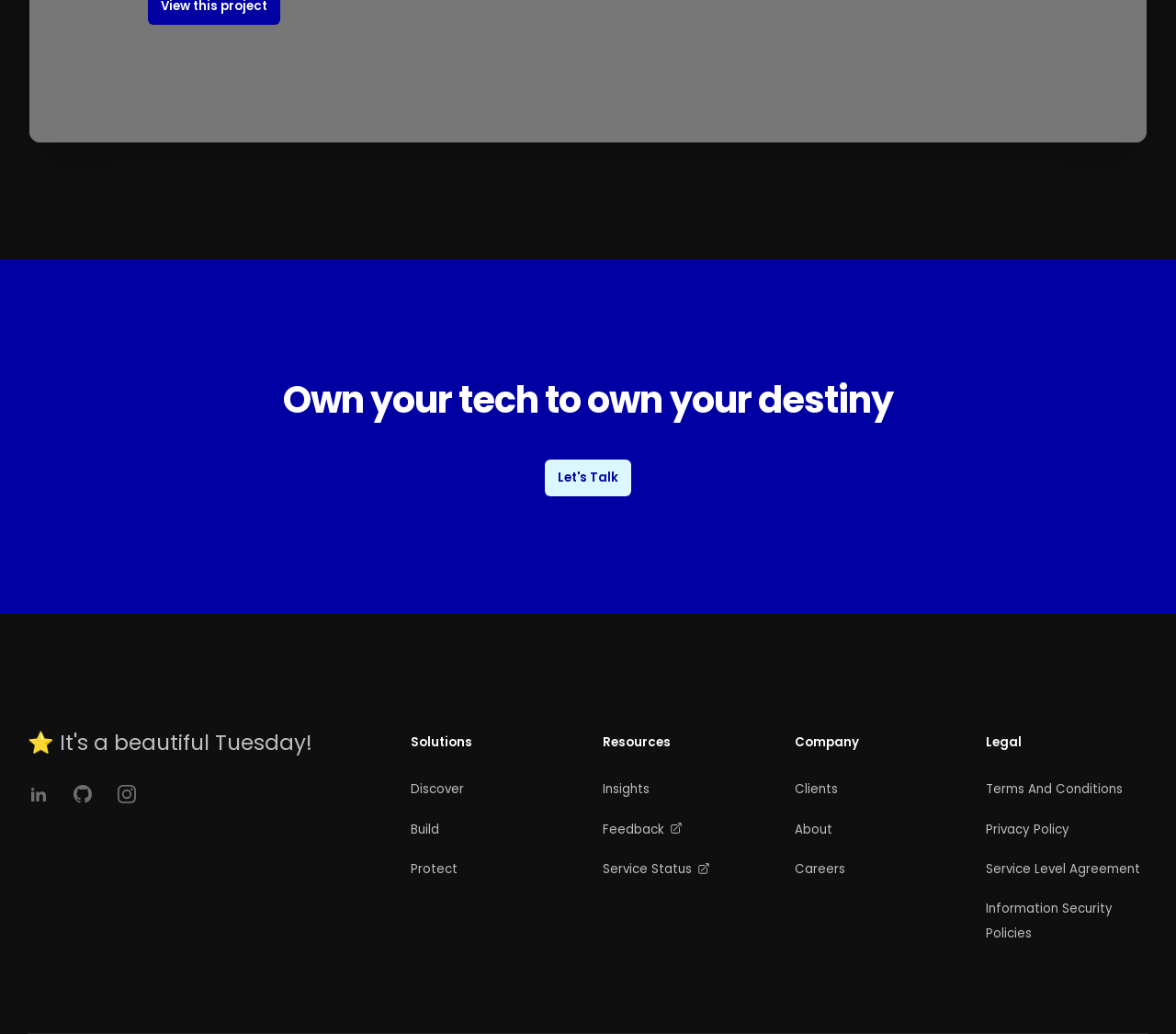What is the 'service status' link related to?
Please answer the question with a detailed response using the information from the screenshot.

The 'service status' link is related to the Service Level Agreement, as indicated by the static text and image associated with the link, which suggests that it provides information about the status of a service and its agreement.